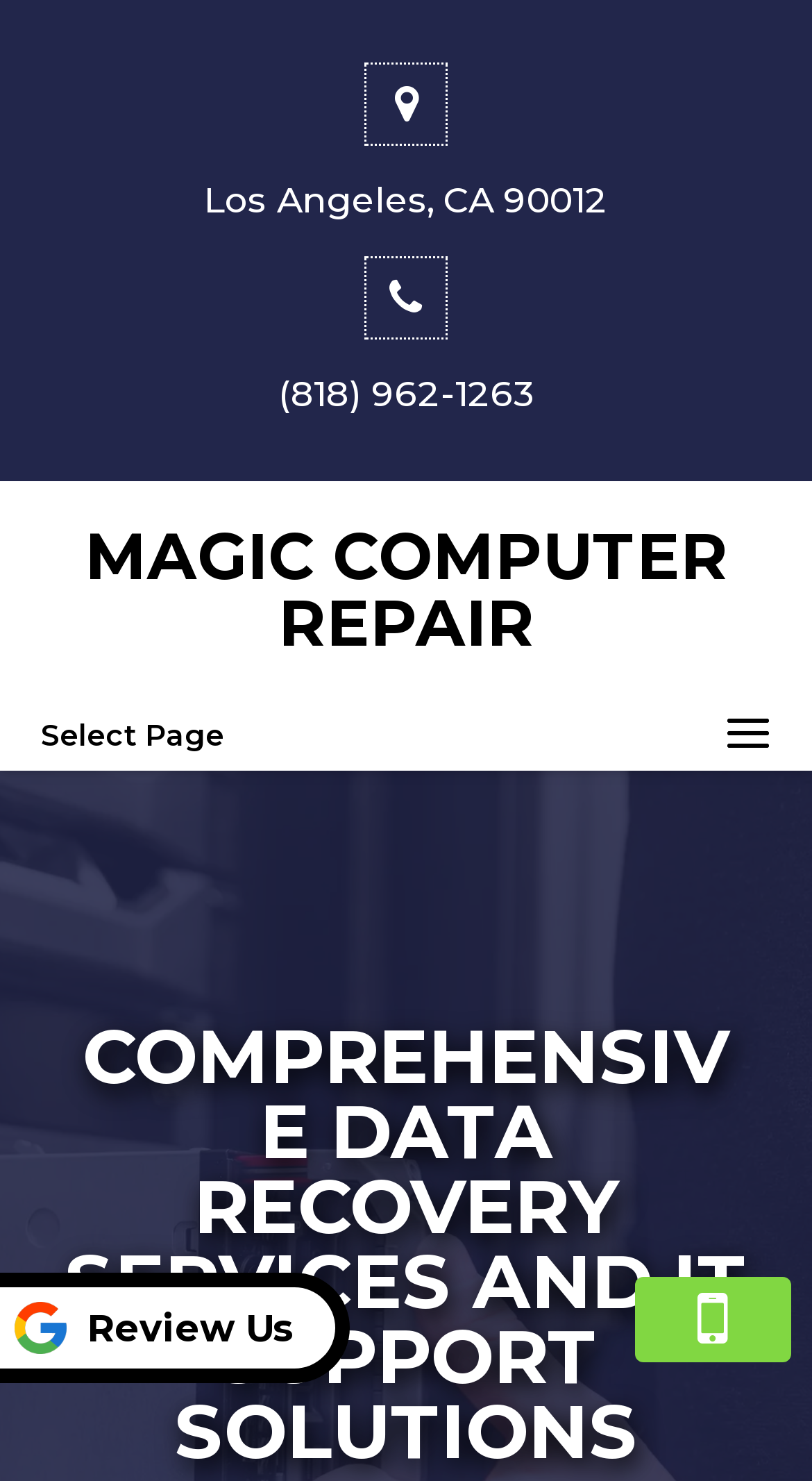What is the text above the 'MAGIC COMPUTER REPAIR' link?
Based on the image, give a concise answer in the form of a single word or short phrase.

Great Data Recovery Services in Los Angeles, CA, 90012